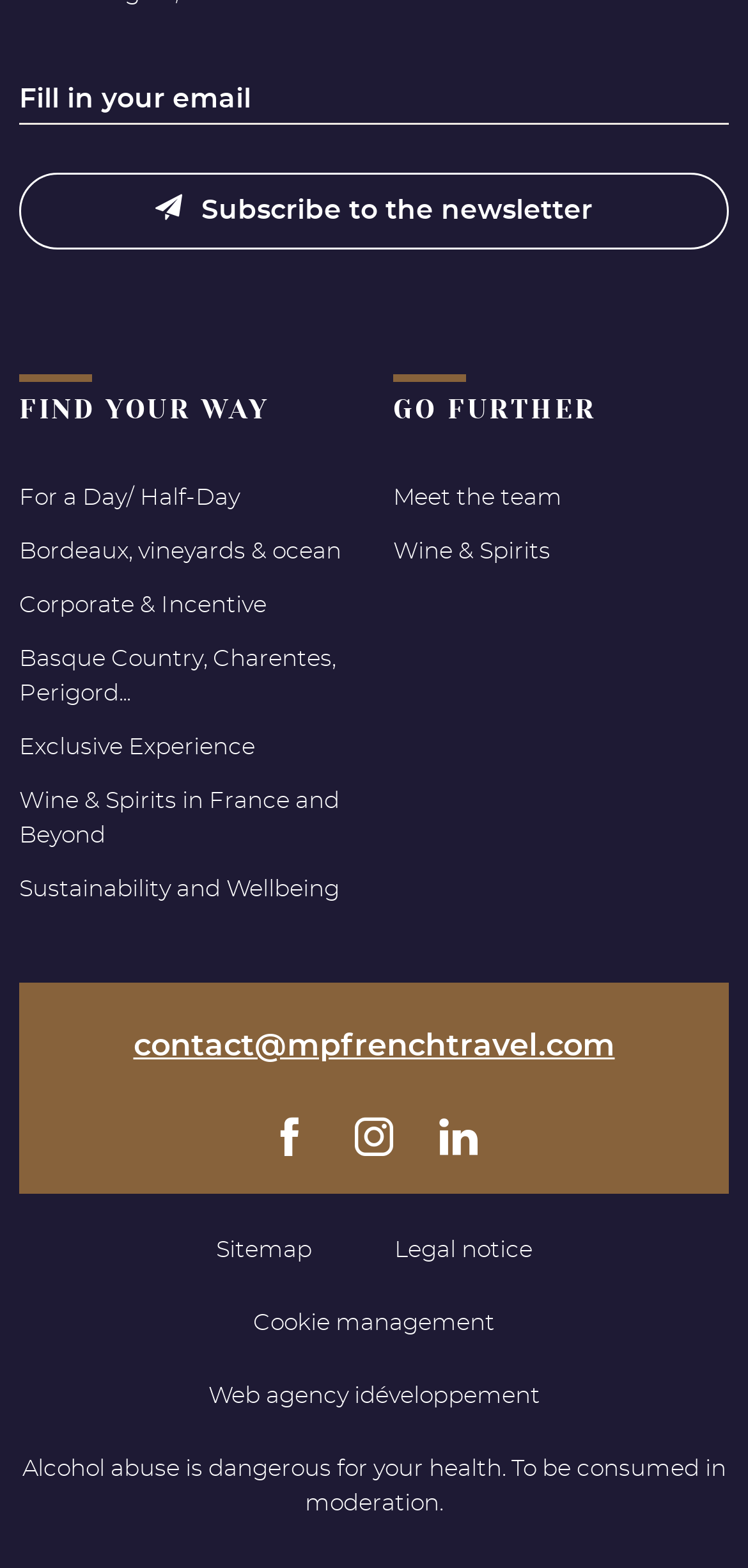Could you specify the bounding box coordinates for the clickable section to complete the following instruction: "Explore Bordeaux, vineyards & ocean"?

[0.026, 0.344, 0.456, 0.359]